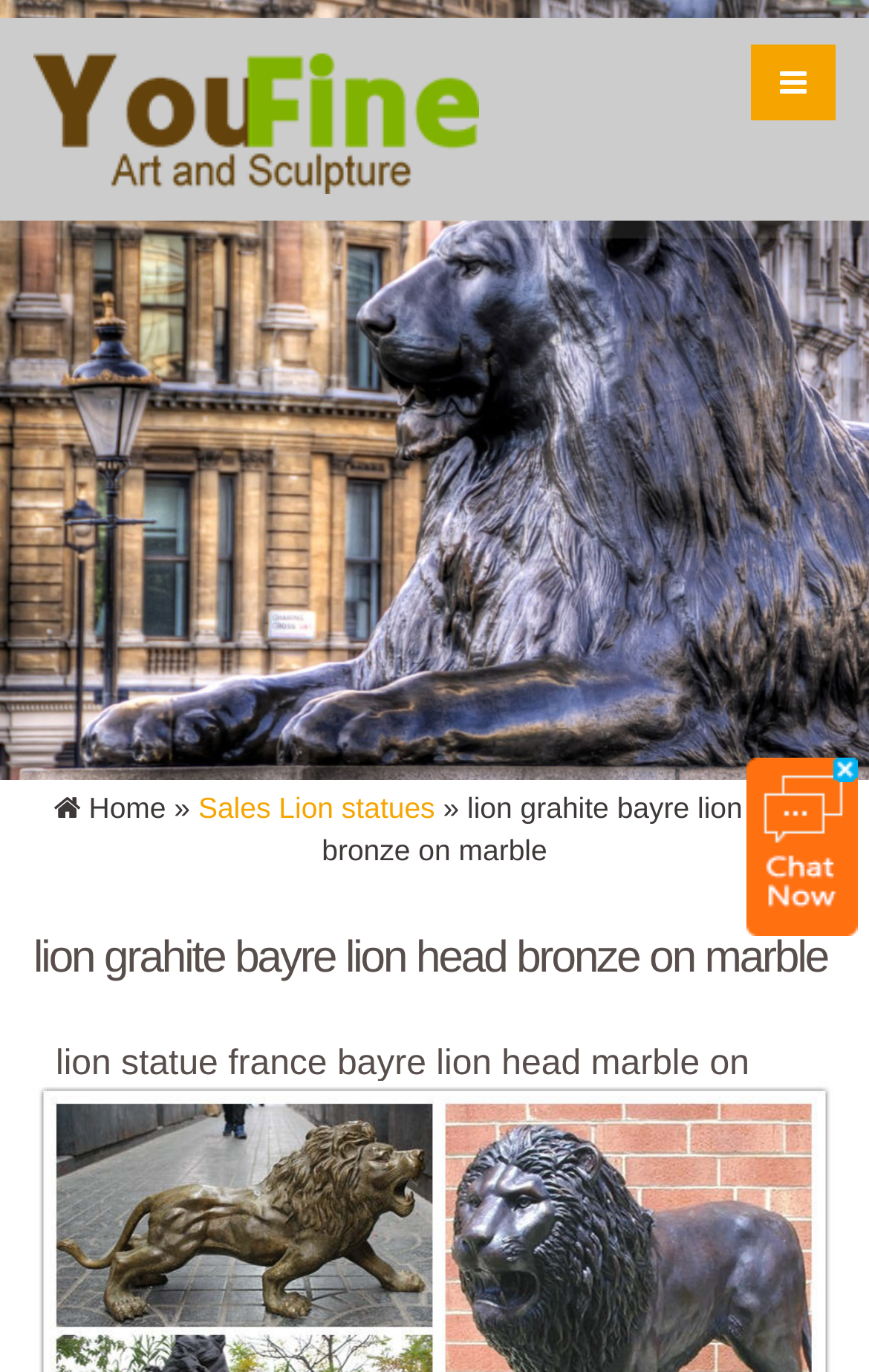What is the theme of the statues? Based on the screenshot, please respond with a single word or phrase.

Outdoor decoration